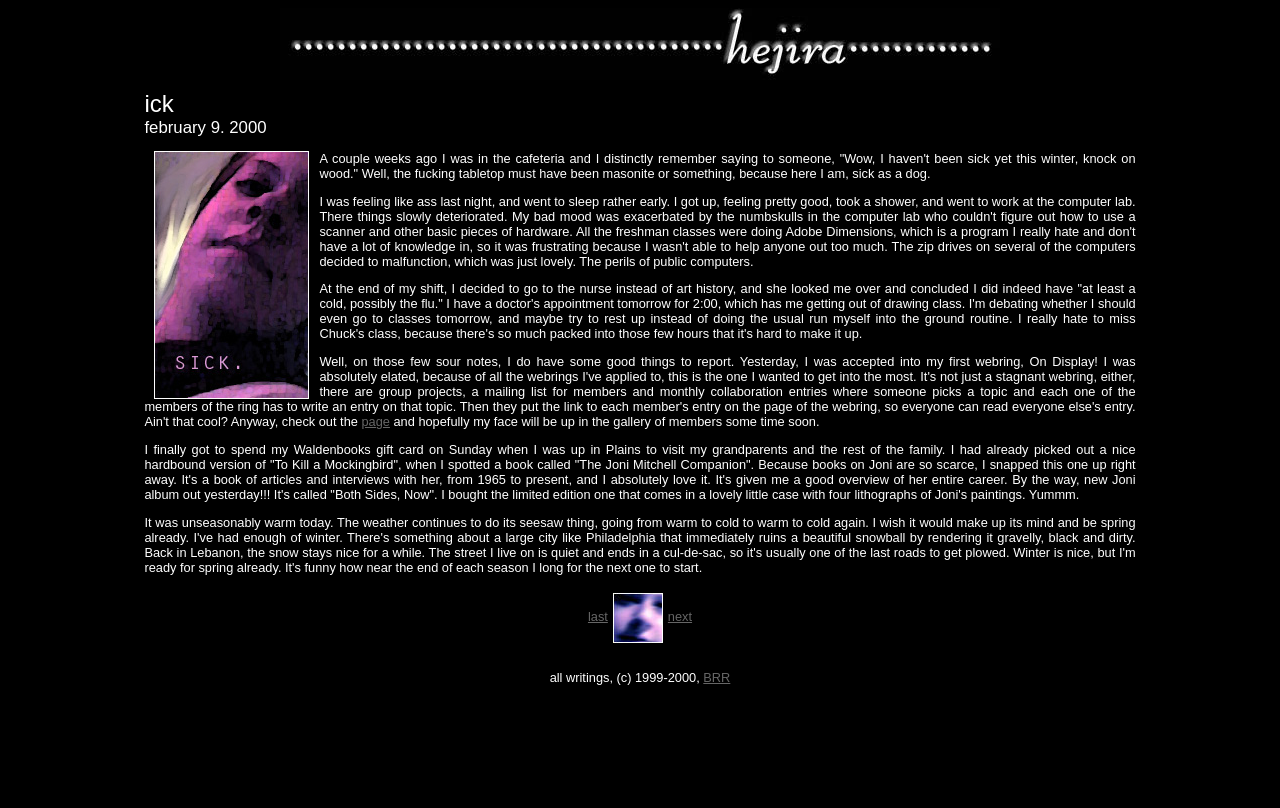Utilize the details in the image to thoroughly answer the following question: What is the name of the webring the author was accepted into?

The author mentions that they were accepted into their first webring, which is called 'On Display!' and describes it as a dynamic community with group projects, a mailing list, and monthly collaboration entries.